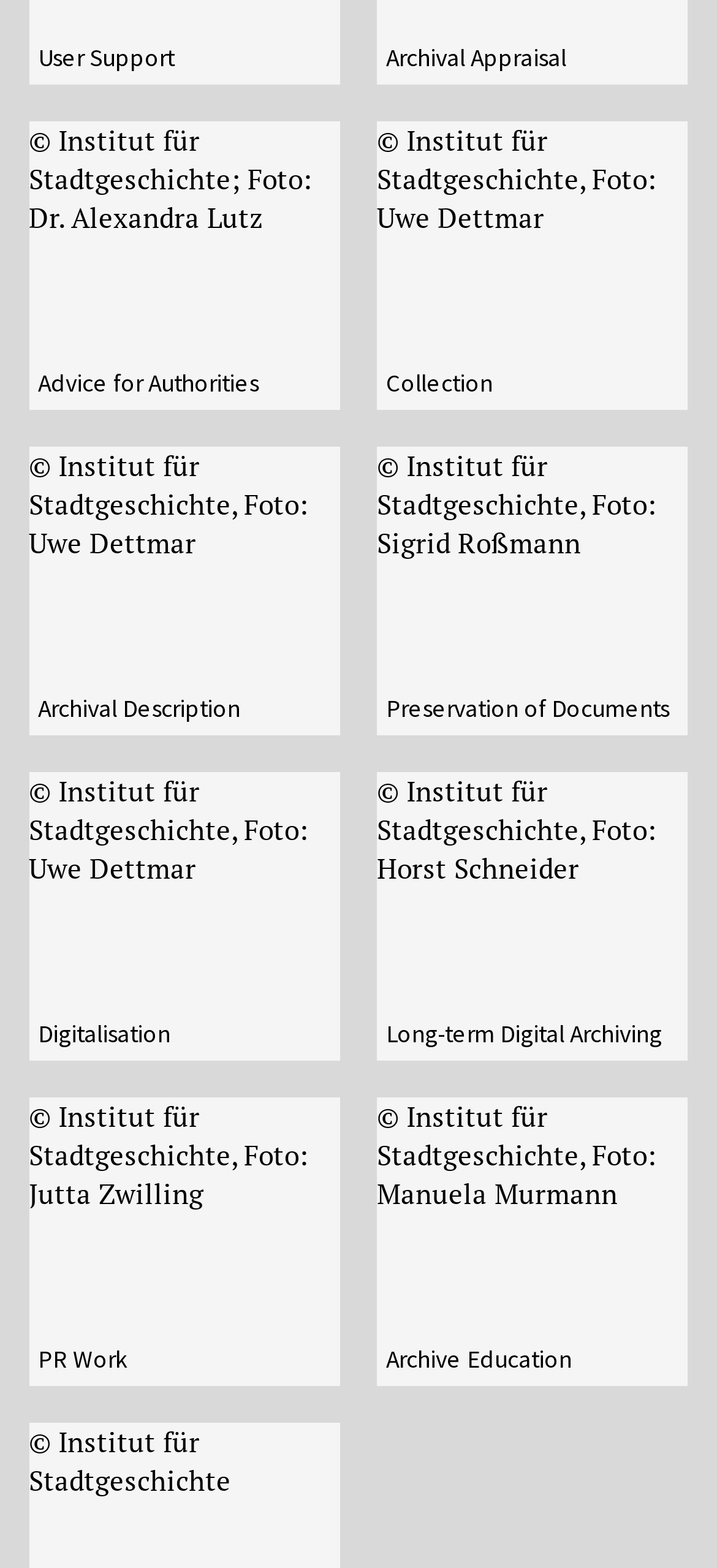Please specify the bounding box coordinates of the area that should be clicked to accomplish the following instruction: "Open Twitter". The coordinates should consist of four float numbers between 0 and 1, i.e., [left, top, right, bottom].

None